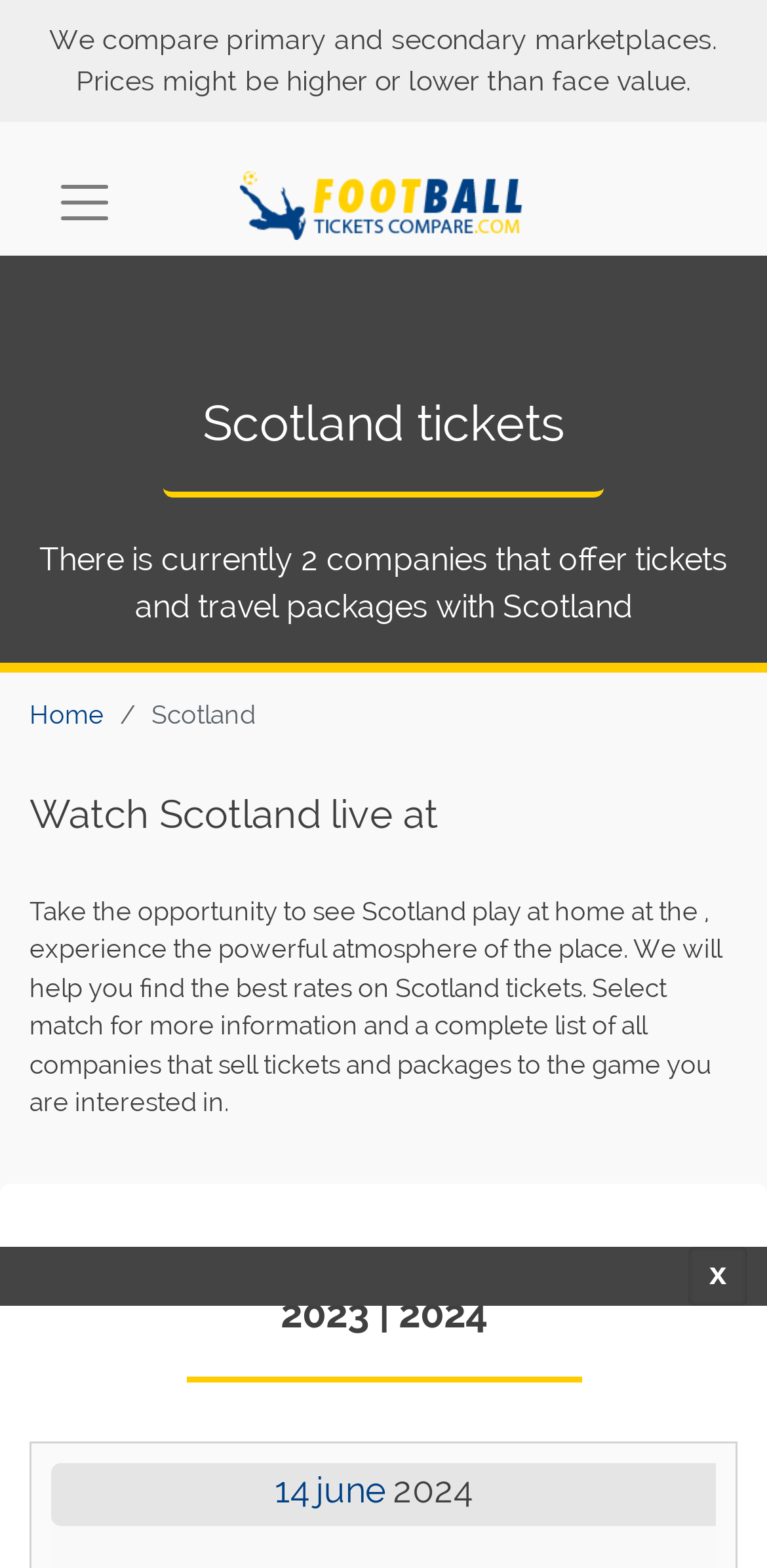How many companies offer Scotland tickets?
Using the image, provide a concise answer in one word or a short phrase.

2